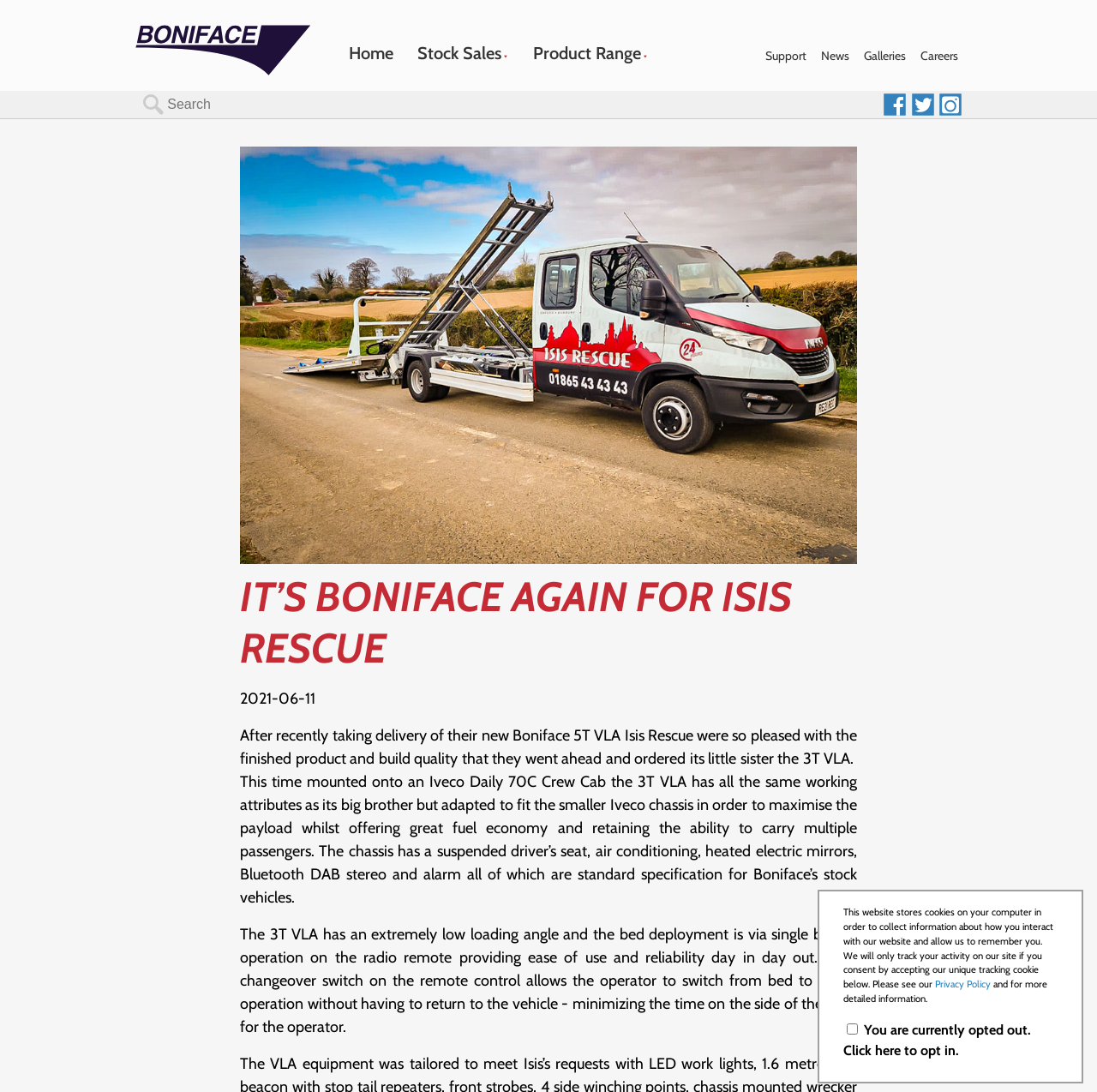Using the provided element description "Boniface Recoverer Trident", determine the bounding box coordinates of the UI element.

[0.325, 0.121, 0.517, 0.141]